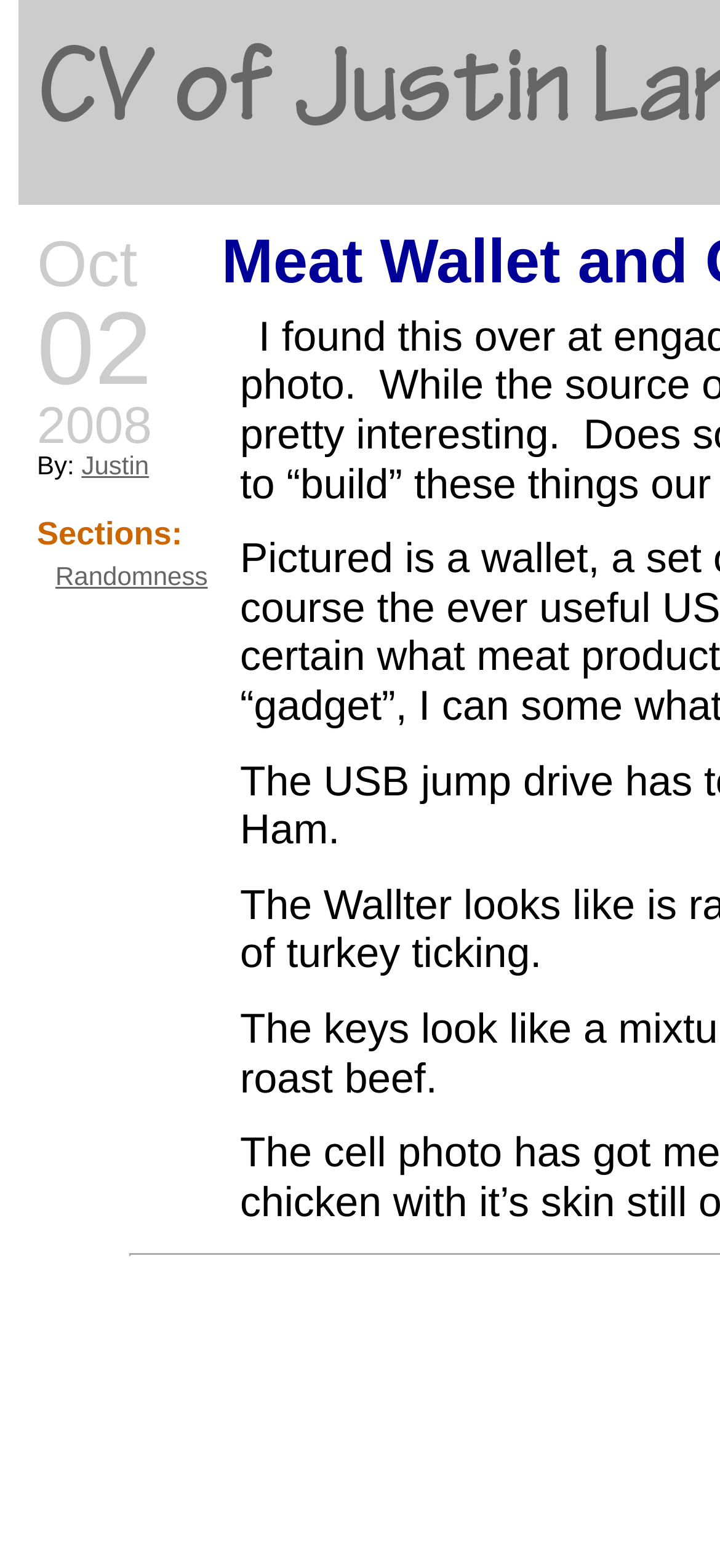Using the provided element description: "Justin", determine the bounding box coordinates of the corresponding UI element in the screenshot.

[0.113, 0.287, 0.207, 0.306]